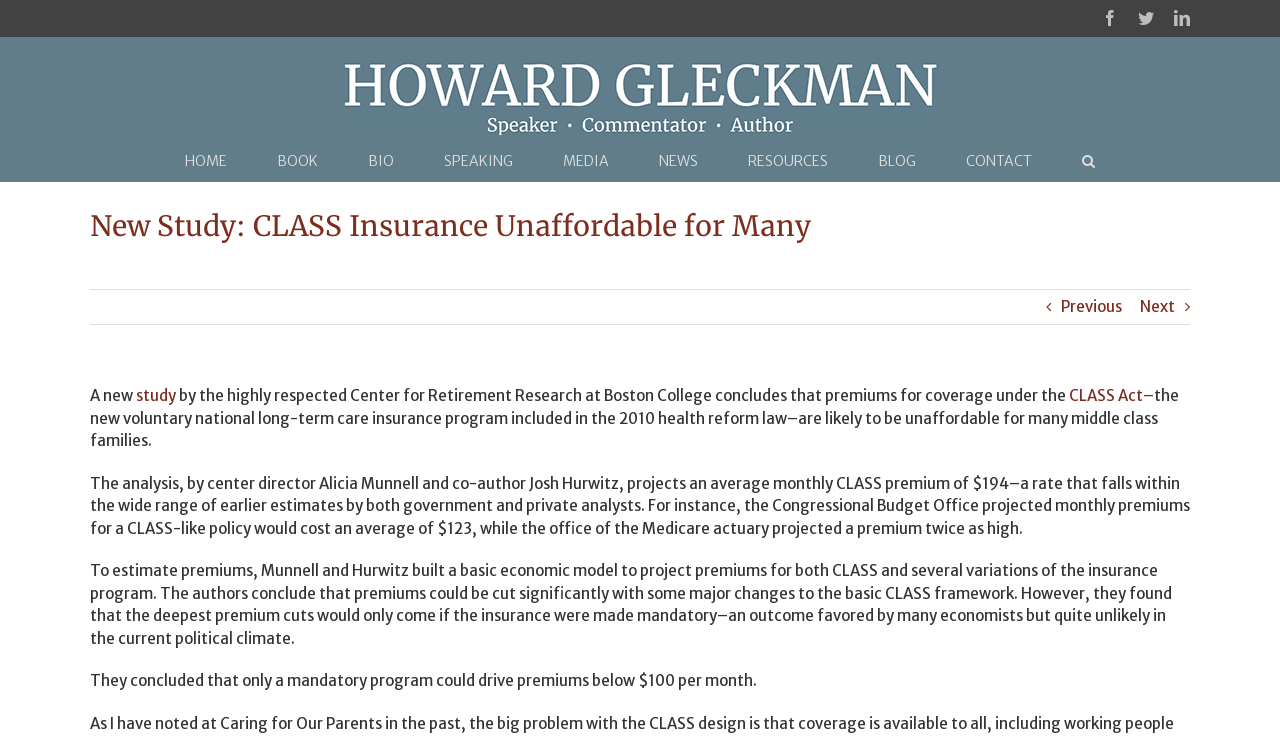What is the name of the author of this webpage?
Refer to the image and provide a thorough answer to the question.

I determined the answer by looking at the logo link with the text 'Howard Gleckman Logo' and the corresponding image, which suggests that the author of the webpage is Howard Gleckman.